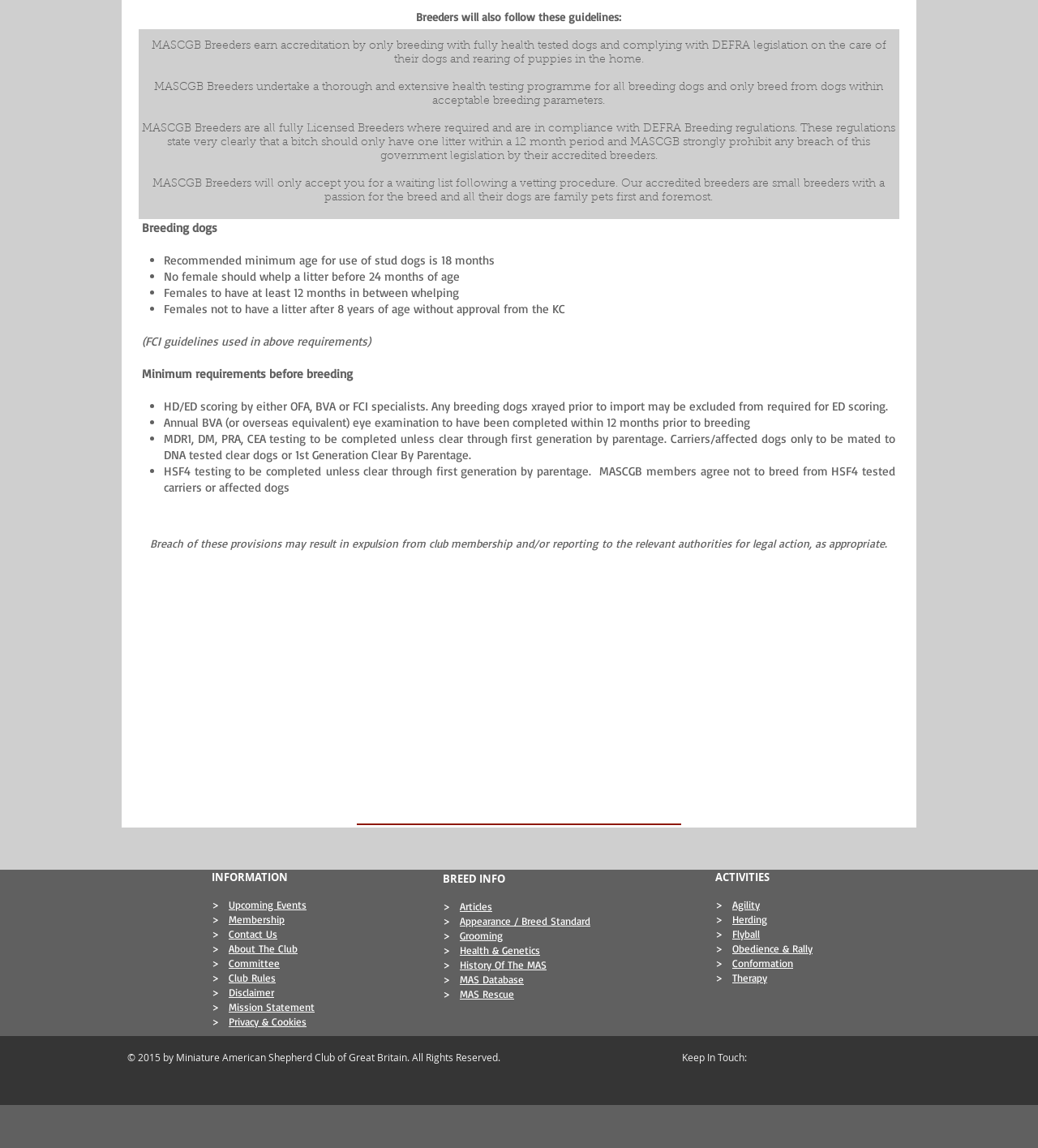Respond to the question below with a concise word or phrase:
What is the purpose of MASCGB breeders?

Breeding healthy dogs